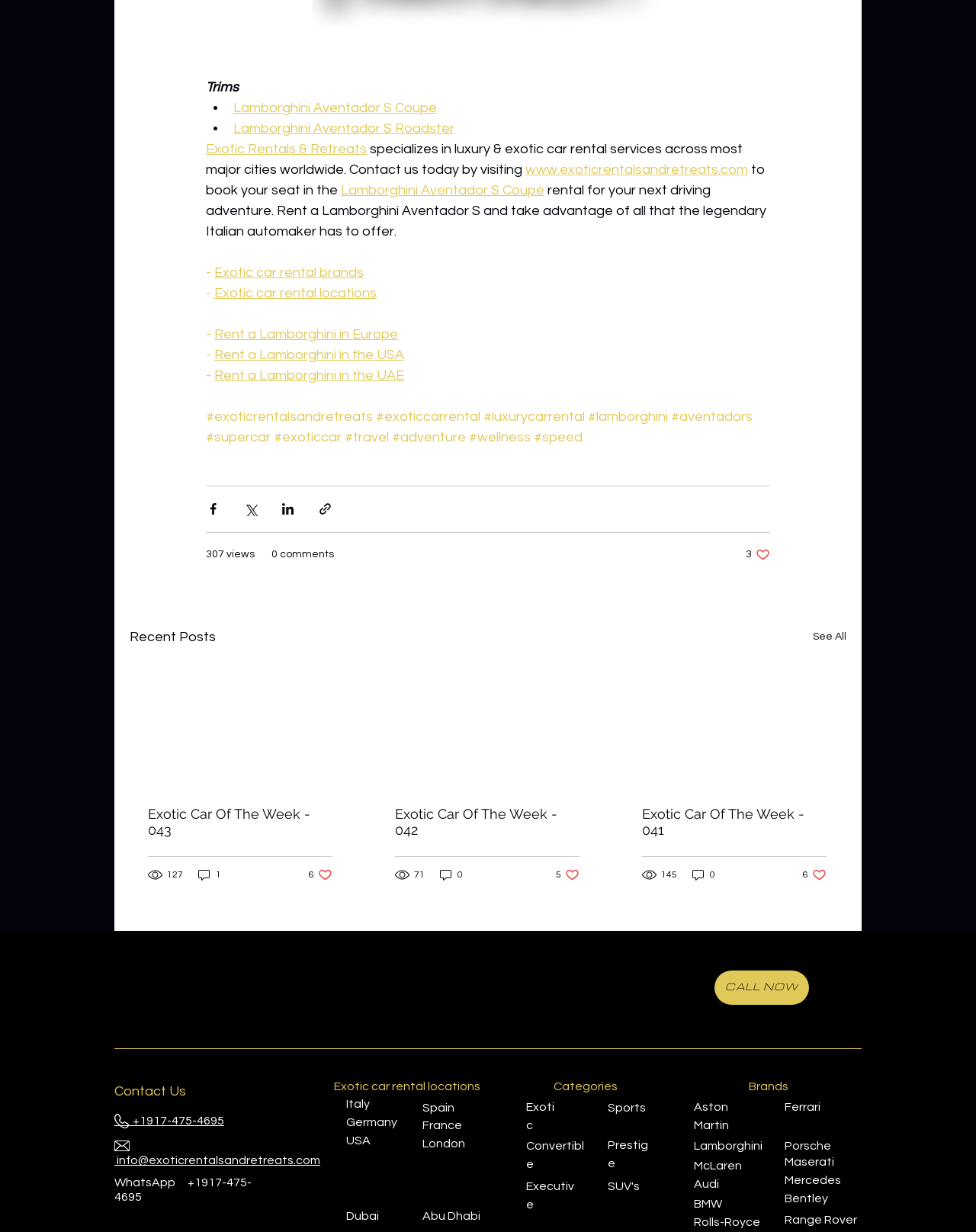Please determine the bounding box coordinates of the area that needs to be clicked to complete this task: 'Click on 'Lamborghini Aventador S Coupe''. The coordinates must be four float numbers between 0 and 1, formatted as [left, top, right, bottom].

[0.239, 0.082, 0.448, 0.093]